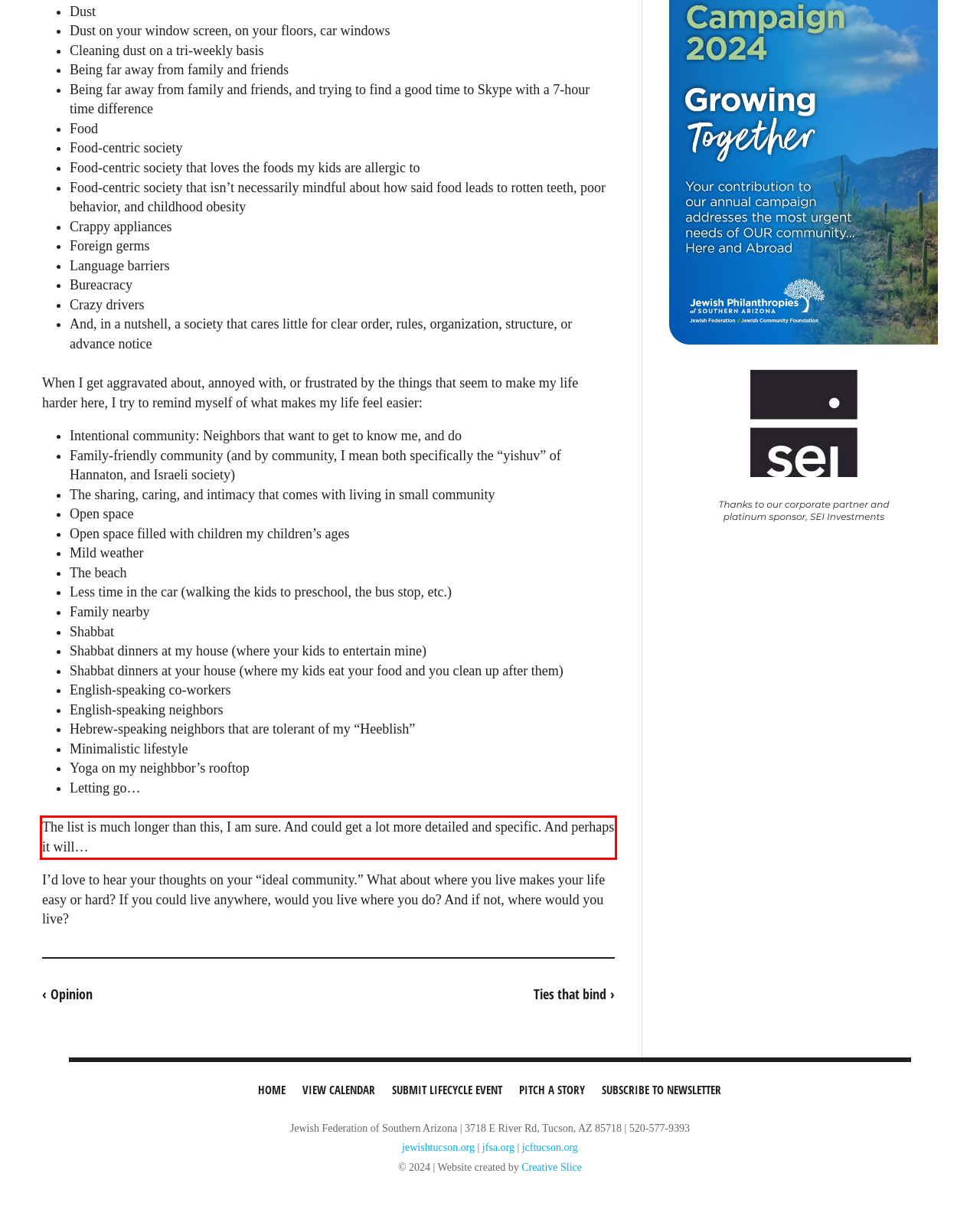Given the screenshot of the webpage, identify the red bounding box, and recognize the text content inside that red bounding box.

The list is much longer than this, I am sure. And could get a lot more detailed and specific. And perhaps it will…